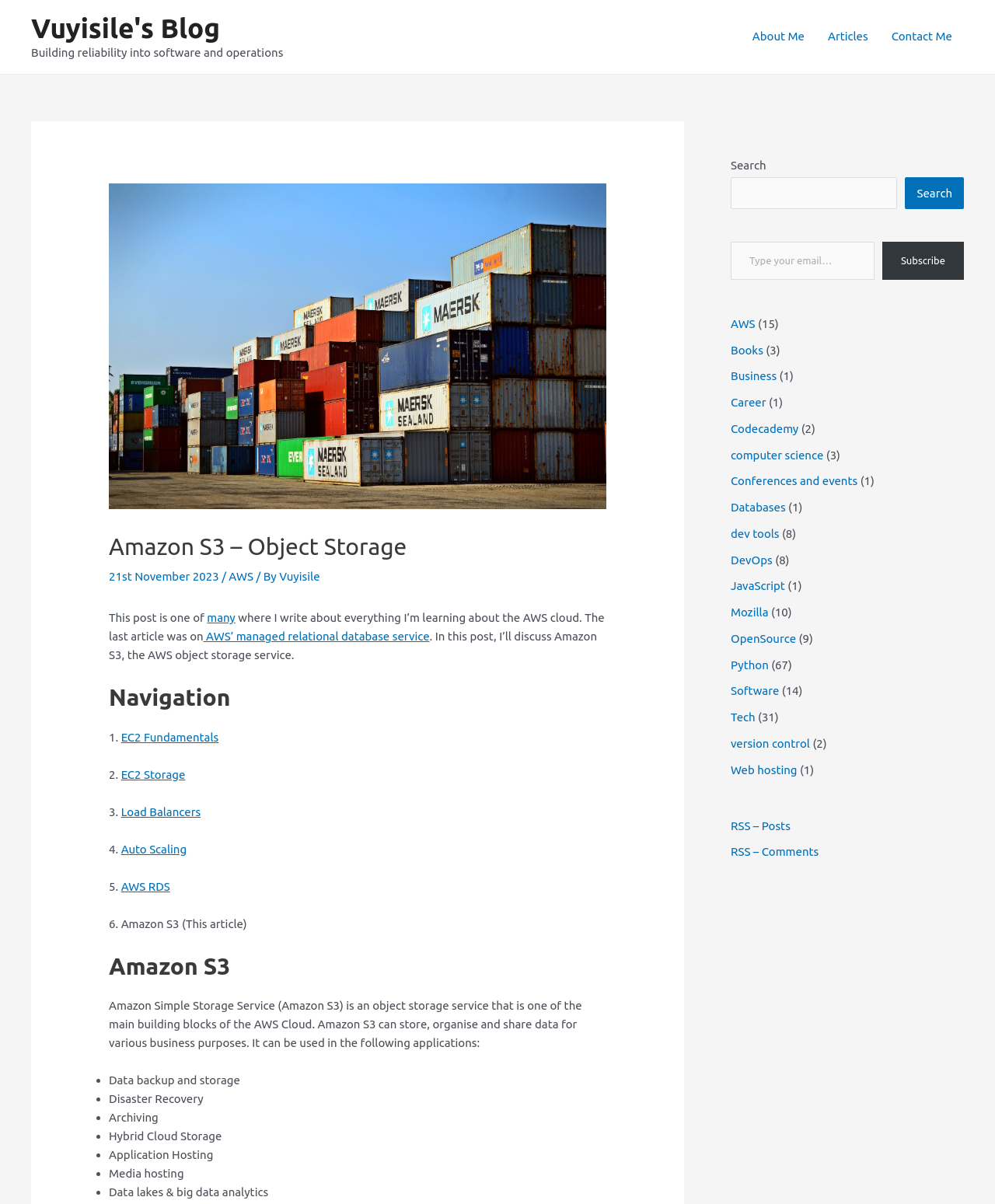Using the element description: "AWS’ managed relational database service", determine the bounding box coordinates for the specified UI element. The coordinates should be four float numbers between 0 and 1, [left, top, right, bottom].

[0.204, 0.523, 0.432, 0.534]